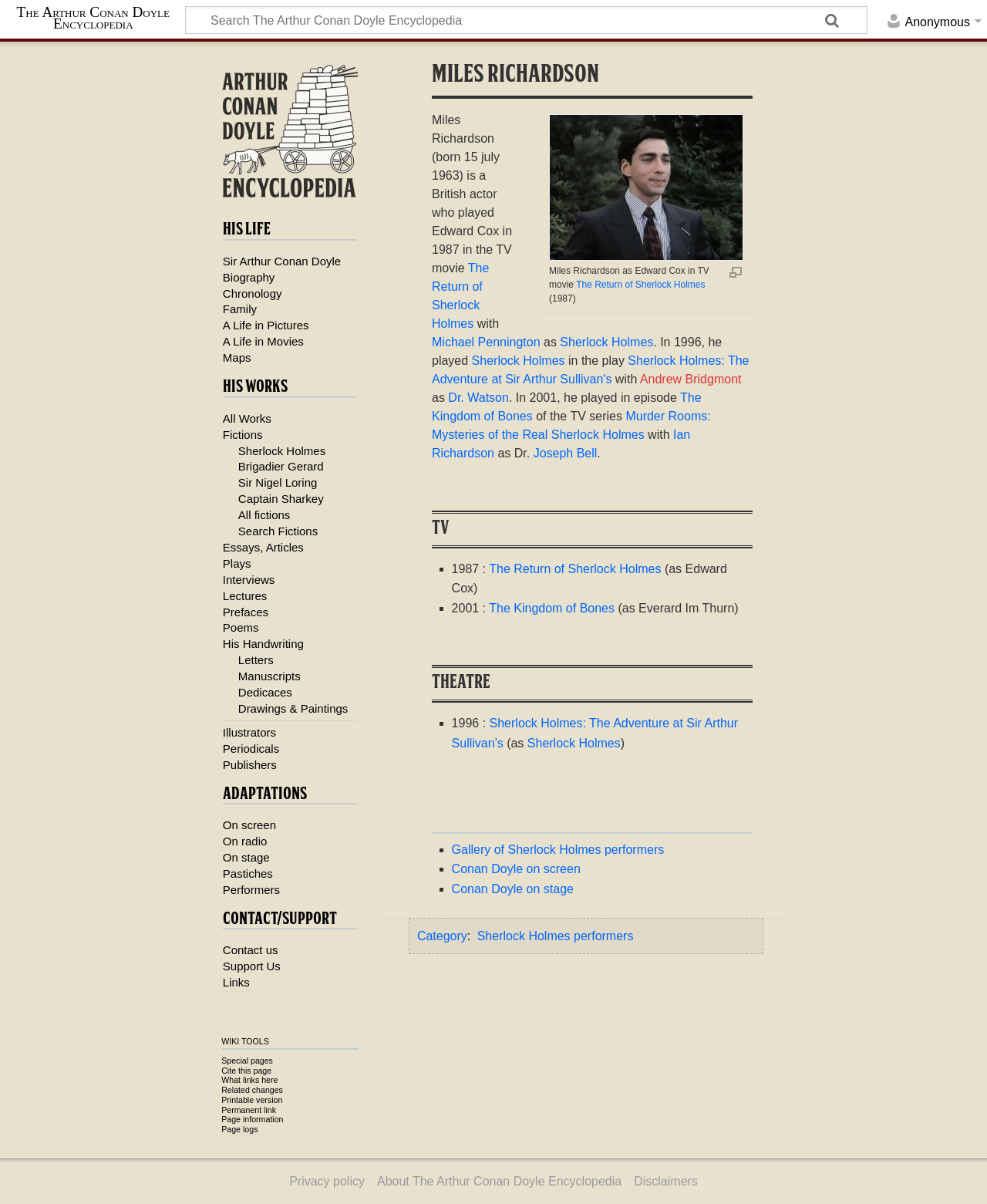What is the name of the British actor?
Look at the image and provide a short answer using one word or a phrase.

Miles Richardson